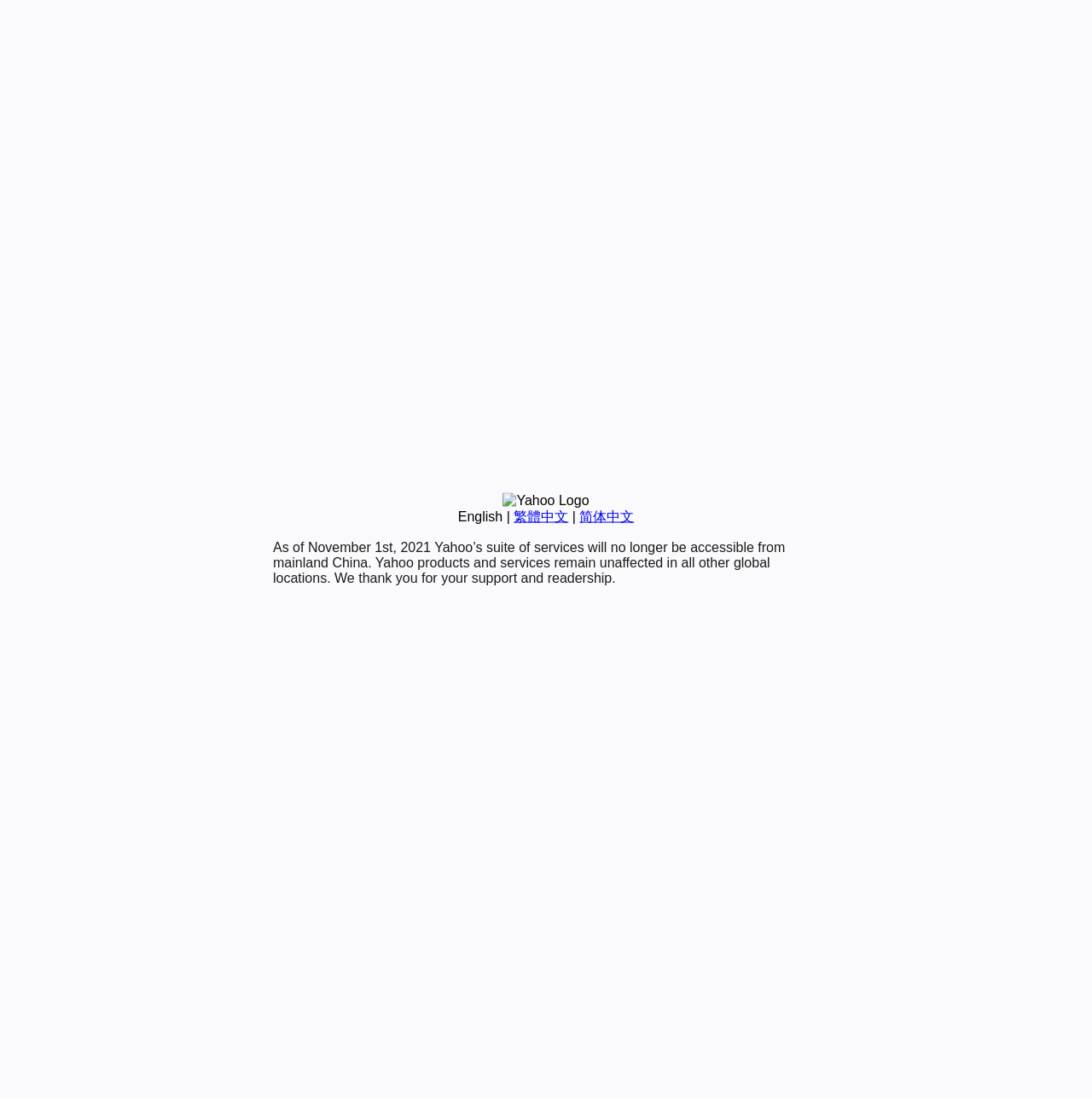Bounding box coordinates are to be given in the format (top-left x, top-left y, bottom-right x, bottom-right y). All values must be floating point numbers between 0 and 1. Provide the bounding box coordinate for the UI element described as: 繁體中文

[0.47, 0.463, 0.52, 0.476]